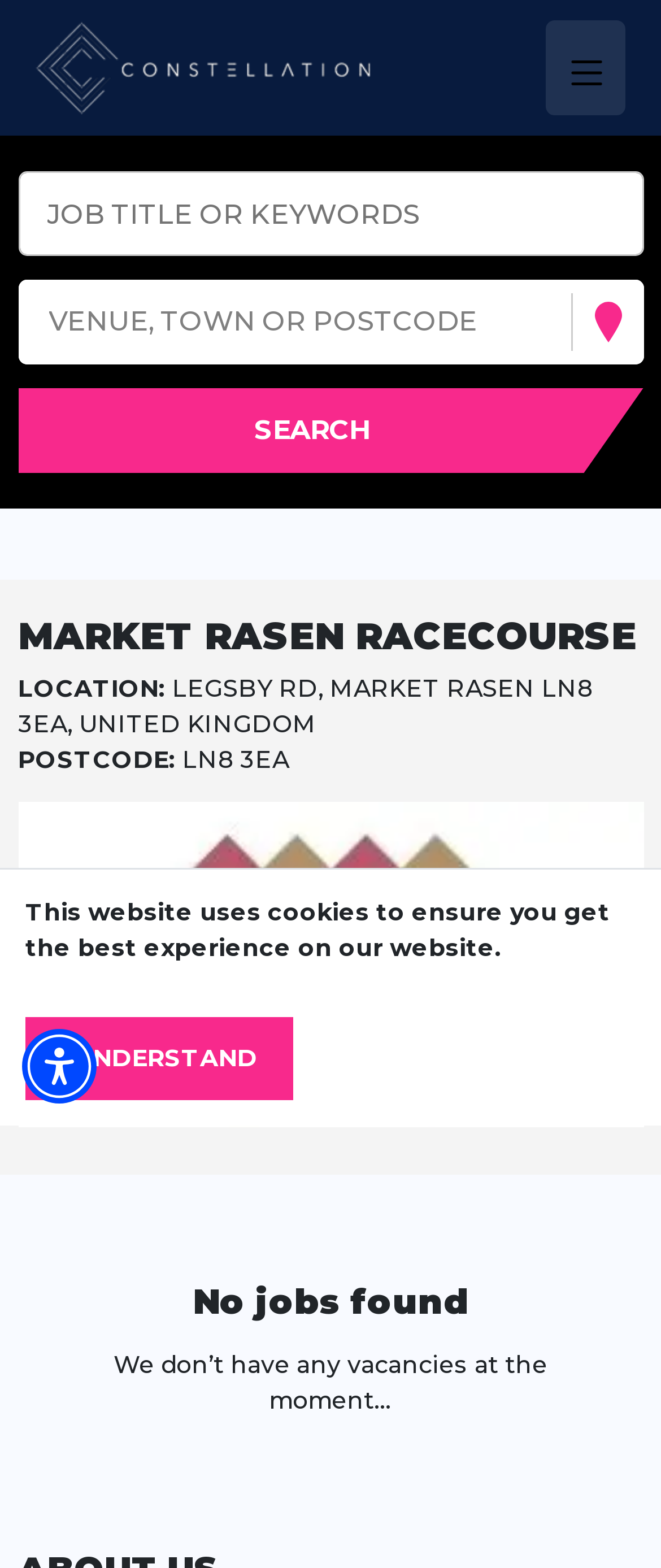What is the postcode of the location?
Please analyze the image and answer the question with as much detail as possible.

I found the answer by looking at the static text element that says 'POSTCODE:' and then finding the corresponding text element that contains the postcode, which is 'LN8 3EA'.